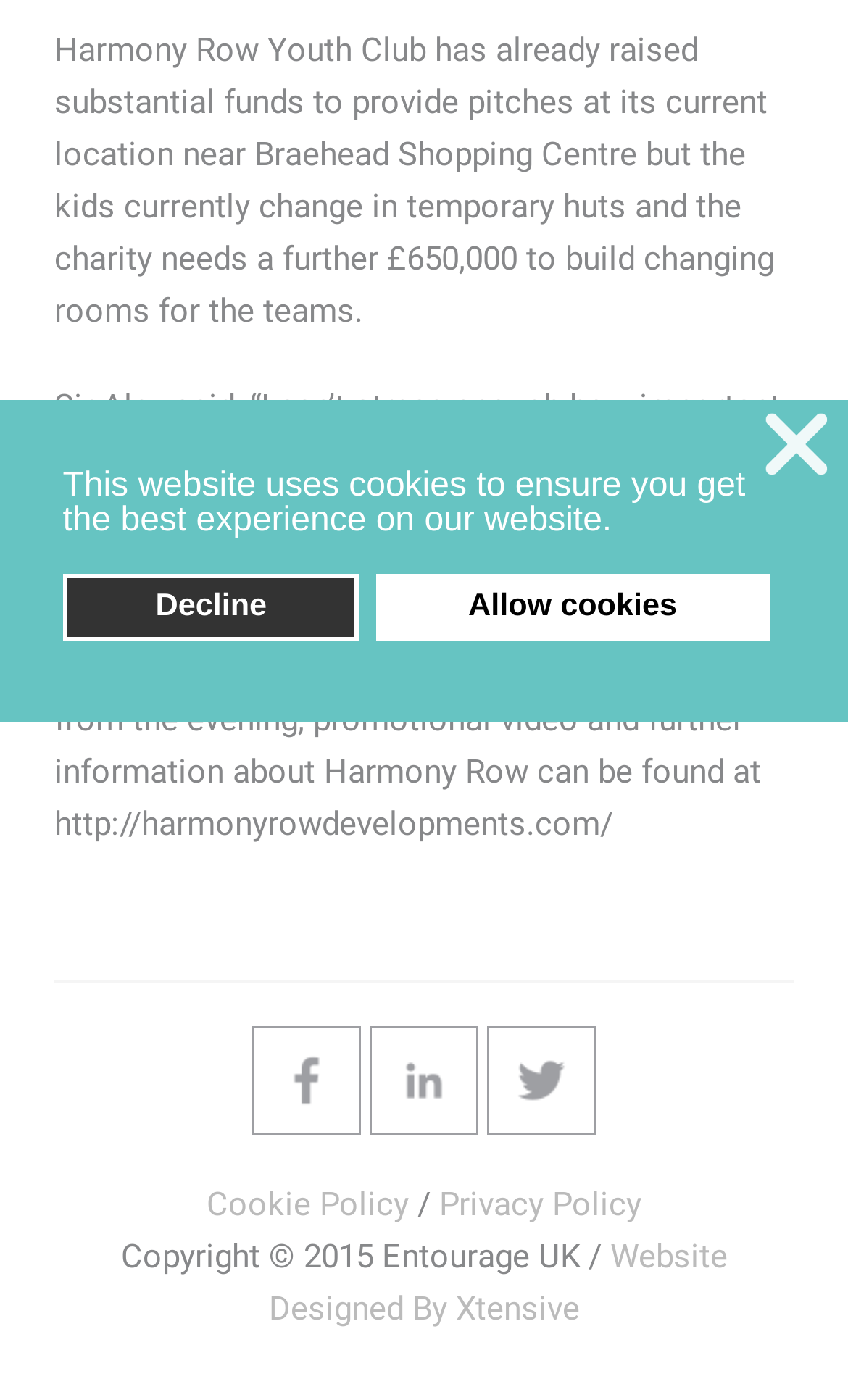Please find the bounding box for the UI component described as follows: "alt="Like us on Facebook"".

[0.297, 0.756, 0.426, 0.784]